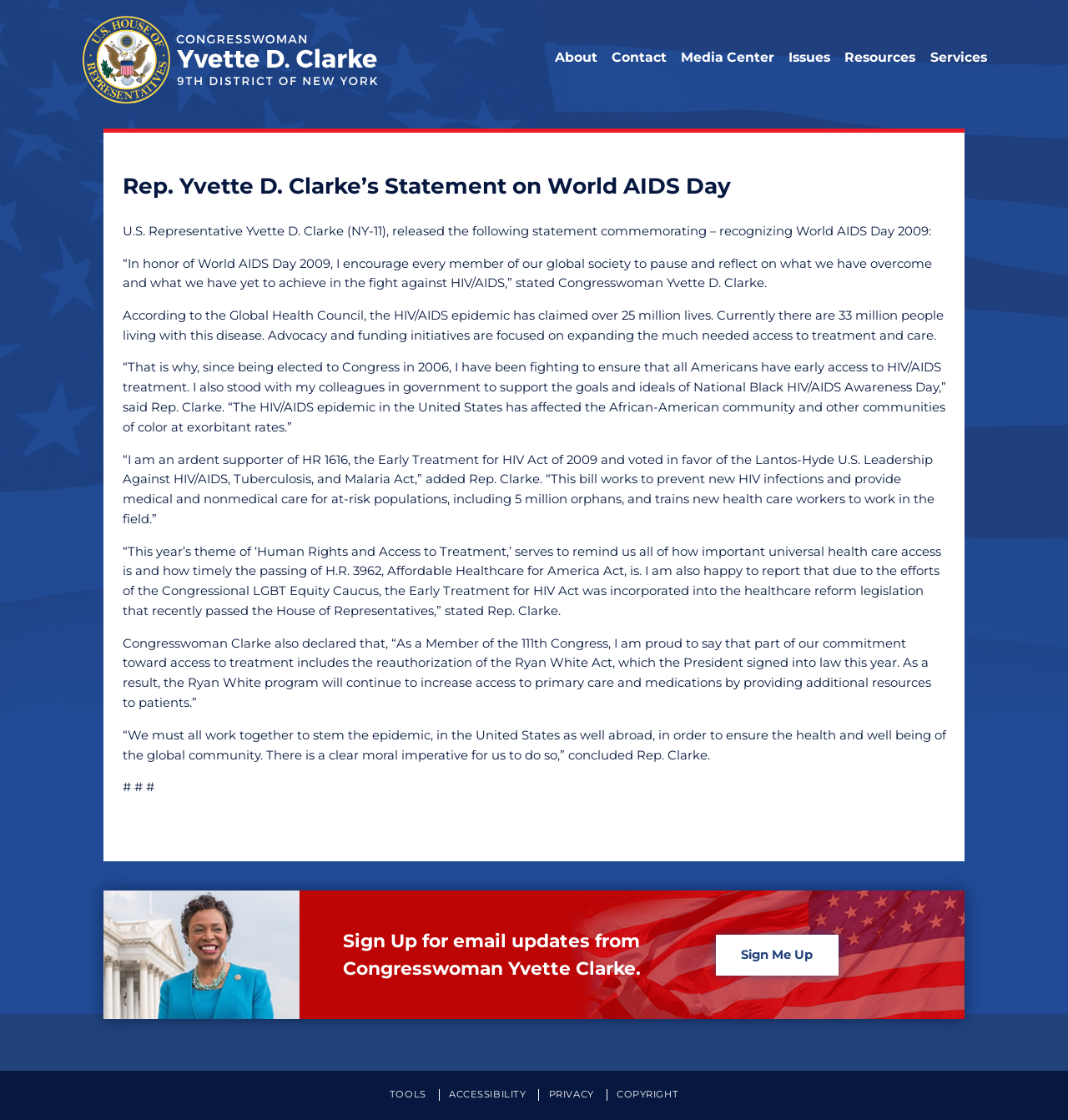Can you give a detailed response to the following question using the information from the image? What is the theme of World AIDS Day 2009?

The theme is mentioned in the text '“This year’s theme of ‘Human Rights and Access to Treatment,’ serves to remind us all of how important universal health care access is...'